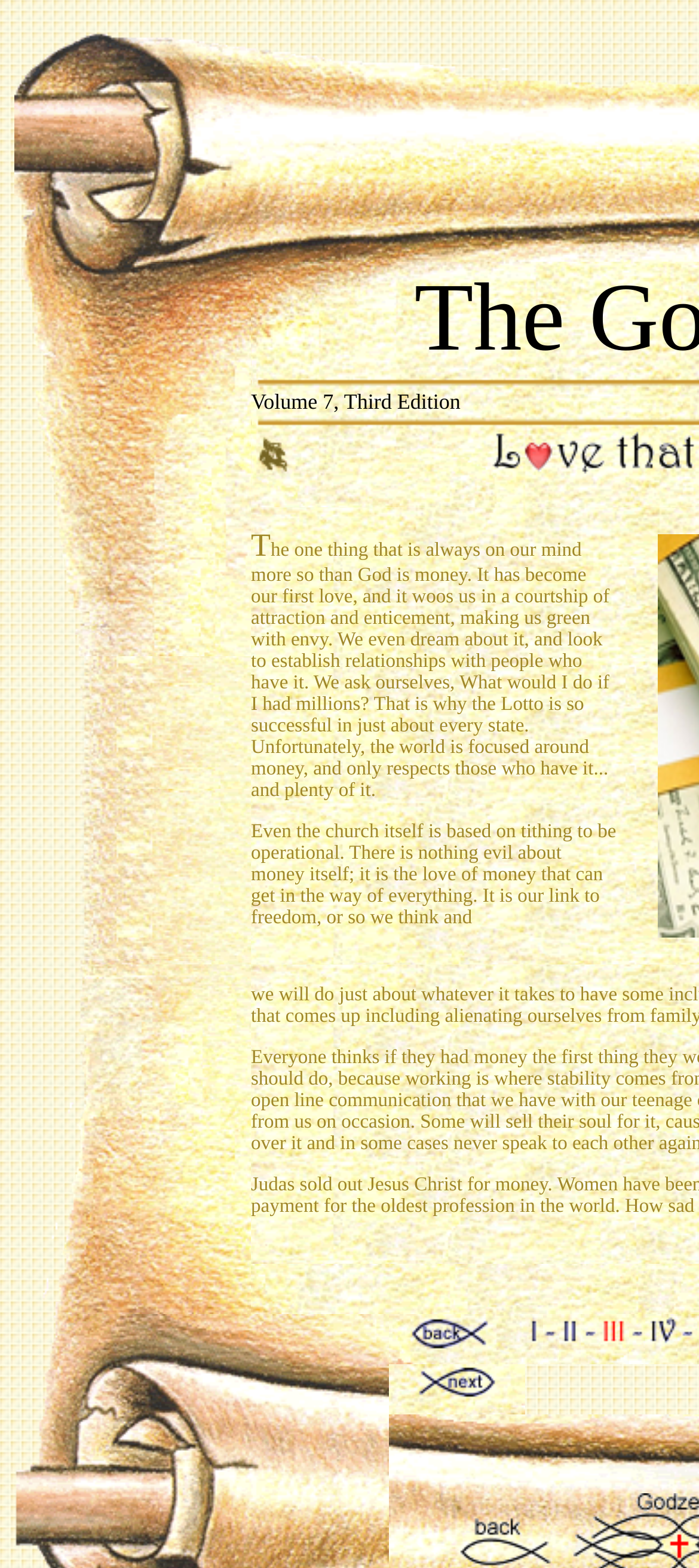With reference to the screenshot, provide a detailed response to the question below:
What is the main topic of this webpage?

Based on the content of the webpage, it appears that the main topic is the importance and influence of money in our lives. The text discusses how money has become a central focus in our society and how it can affect our relationships and decisions.